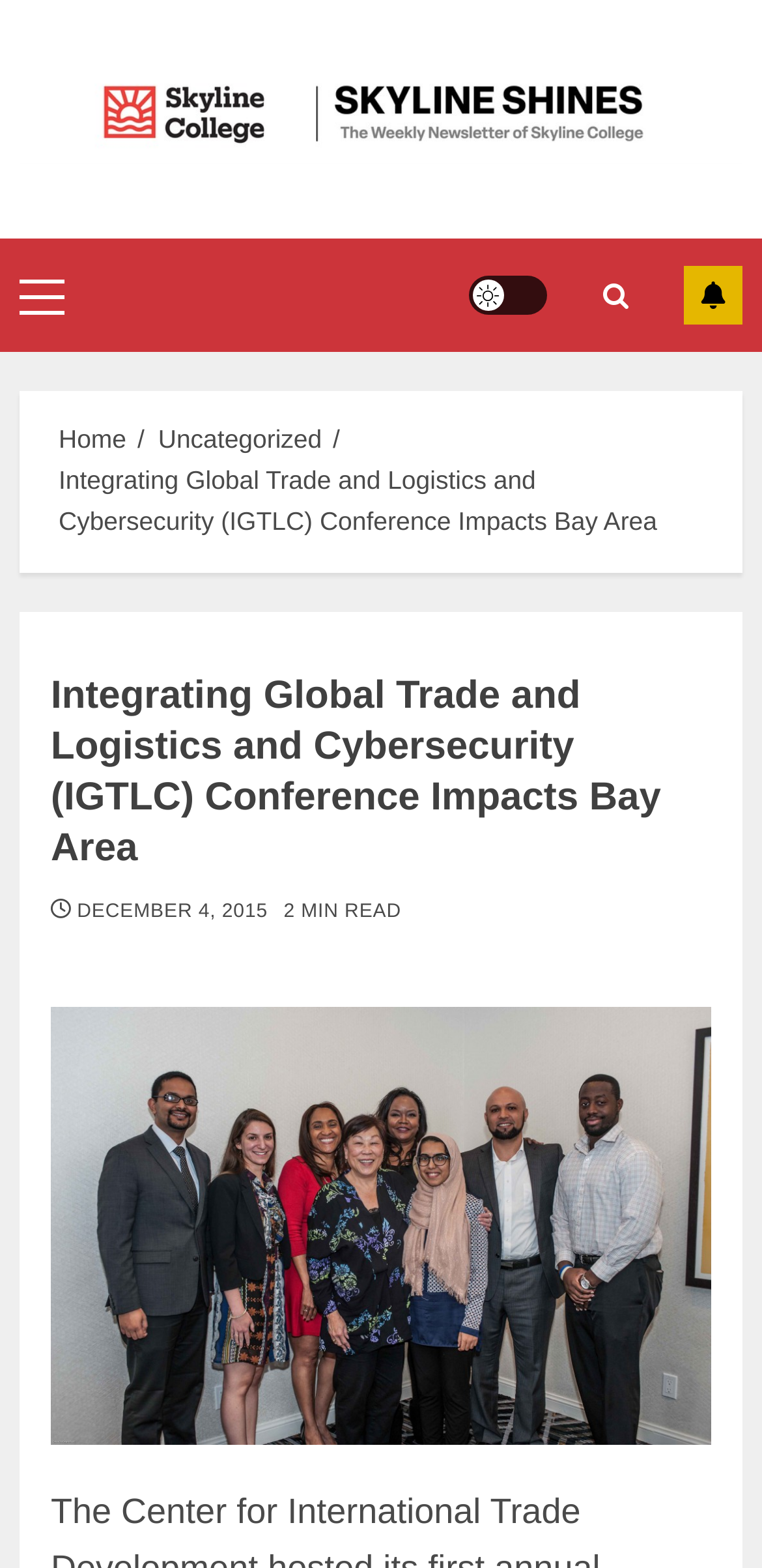What is the name of the division staff in the image?
Please provide an in-depth and detailed response to the question.

The name of the division staff in the image can be found by looking at the image description, which is 'GLPS Division Staff'.